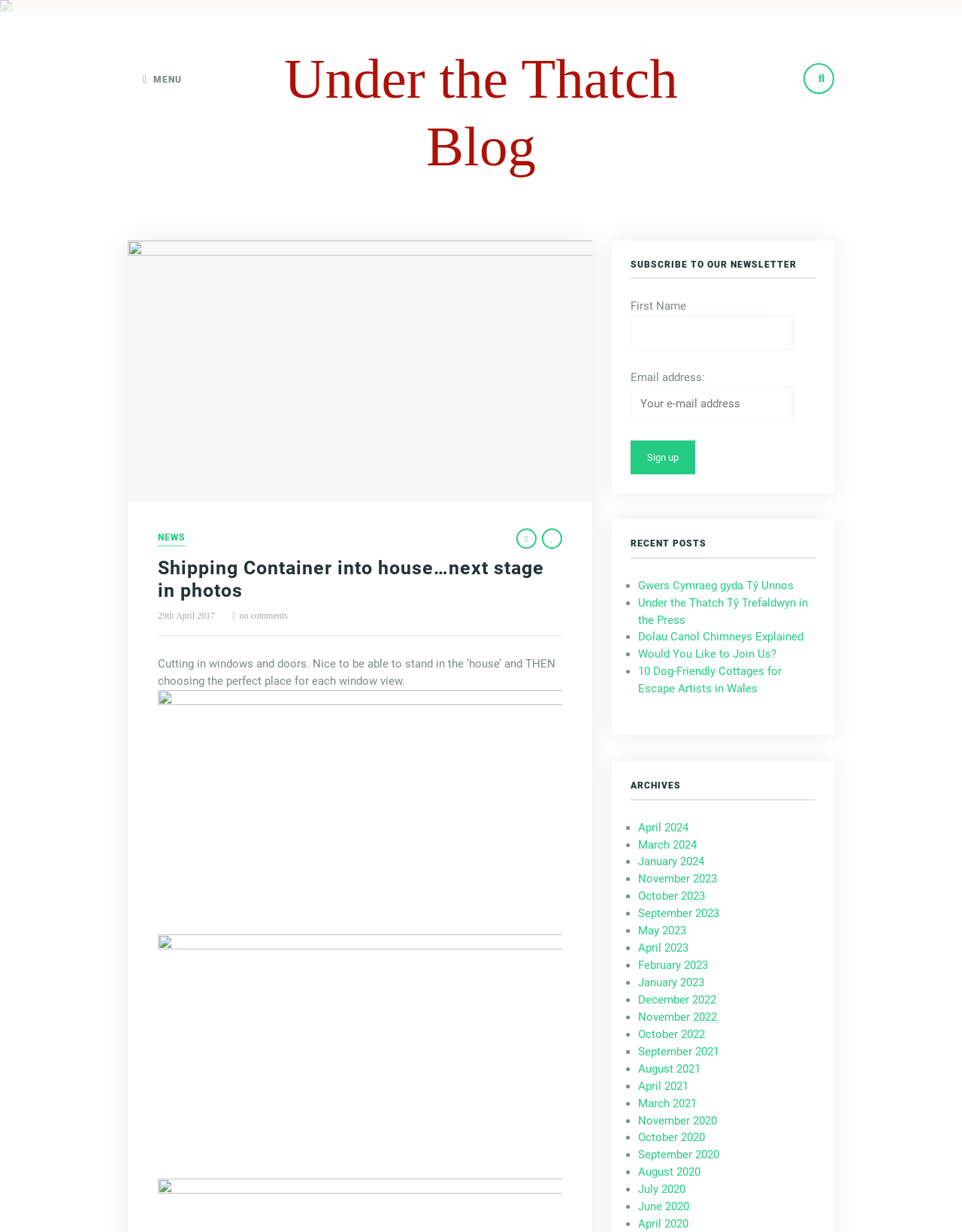Provide an in-depth description of the elements and layout of the webpage.

This webpage appears to be a blog or news website, with a focus on sharing articles and stories. At the top of the page, there is a menu bar with a "MENU" label, followed by a link to the "Under the Thatch Blog". To the right of this, there is a search bar labeled "Search the site". 

Below the menu bar, there is a heading that reads "Shipping Container into house…next stage in photos", accompanied by a date "29th April 2017" and a note indicating that there are no comments. 

The main content of the page is a paragraph of text that describes cutting in windows and doors, and the importance of choosing the perfect place for each window view. This is followed by two links, likely related to the article.

On the right-hand side of the page, there is a section dedicated to subscribing to a newsletter. This section includes a heading, two text fields for entering a first name and email address, and a "Sign up" button.

Below the newsletter section, there is a list of recent posts, each represented by a bullet point and a link to the corresponding article. The list includes titles such as "Gwers Cymraeg gyda Tŷ Unnos", "Under the Thatch Tŷ Trefaldwyn in the Press", and "10 Dog-Friendly Cottages for Escape Artists in Wales".

Further down the page, there is a section dedicated to archives, which lists links to articles from various months and years, ranging from April 2024 to June 2020. Each link is preceded by a bullet point, and the list is organized in reverse chronological order.